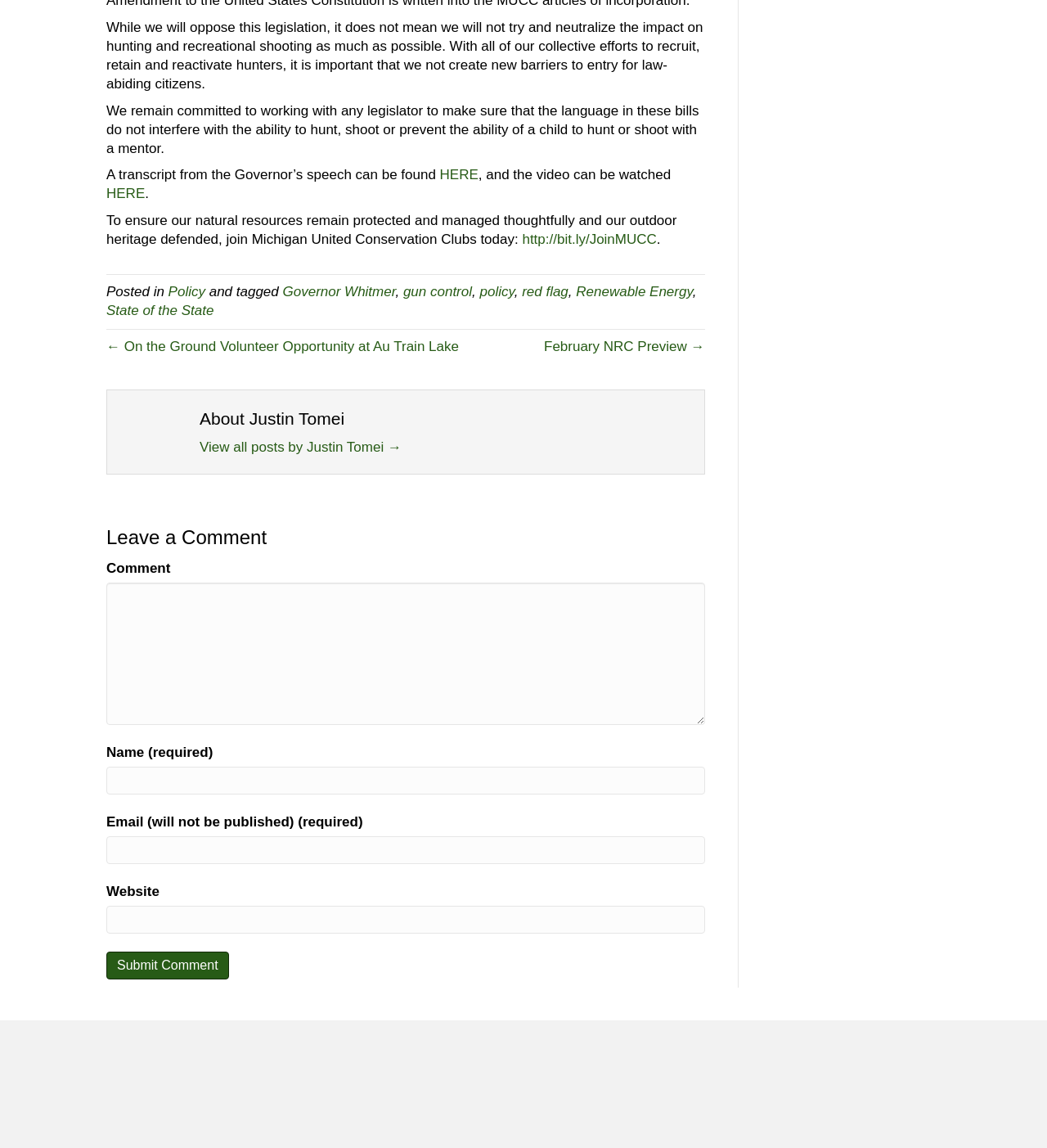Please specify the bounding box coordinates of the region to click in order to perform the following instruction: "Click the link to watch the Governor's speech video".

[0.102, 0.162, 0.138, 0.176]